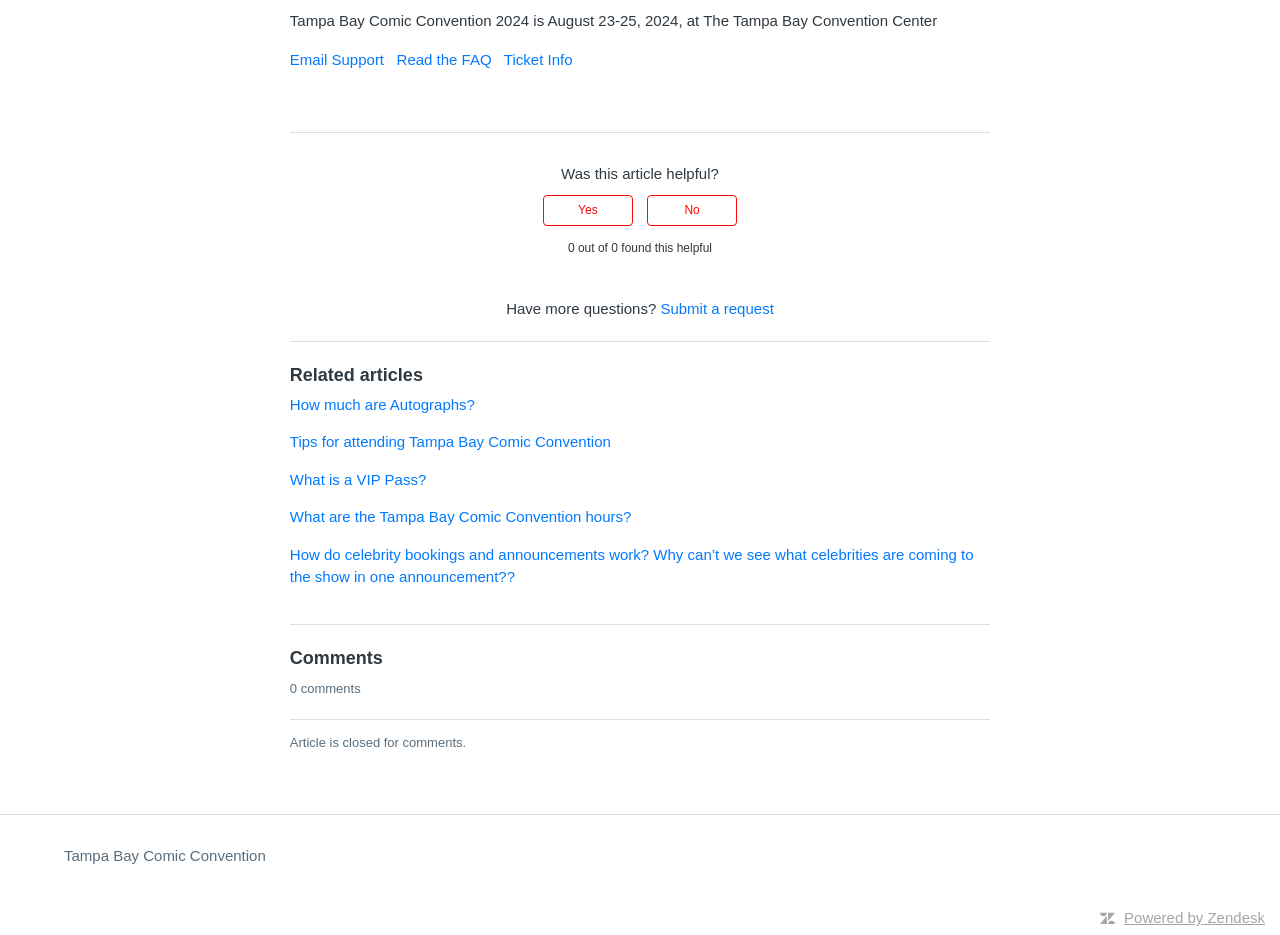What is the date of the Tampa Bay Comic Convention 2024?
Please analyze the image and answer the question with as much detail as possible.

The answer can be found in the static text element at the top of the page, which states 'Tampa Bay Comic Convention 2024 is August 23-25, 2024, at The Tampa Bay Convention Center'.